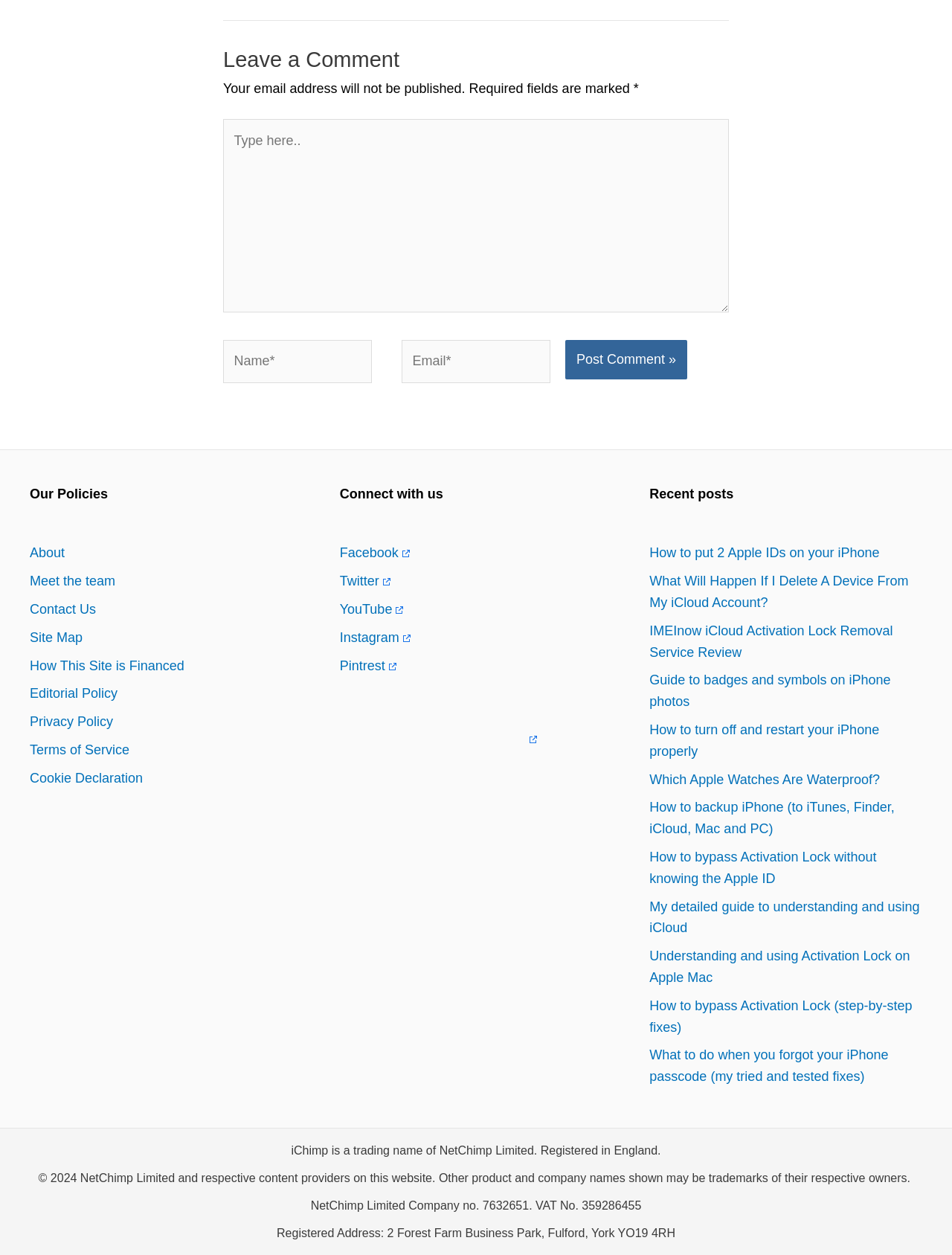Using the element description: "Sitemap", determine the bounding box coordinates. The coordinates should be in the format [left, top, right, bottom], with values between 0 and 1.

None